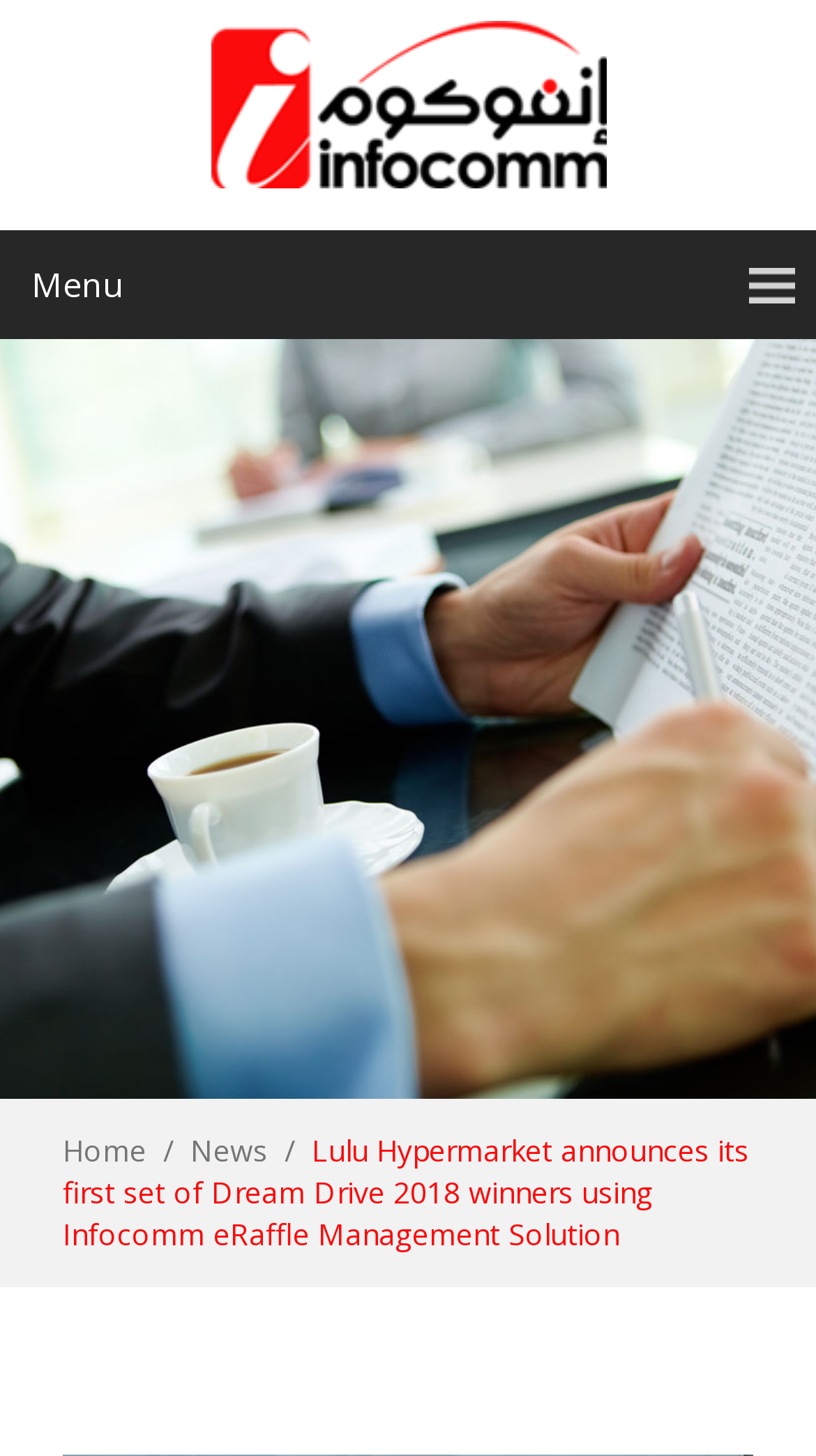What is the purpose of the 'Menu' button?
Respond to the question with a well-detailed and thorough answer.

The 'Menu' button is likely used to navigate through the website, as it is a common functionality of a menu button on a webpage.